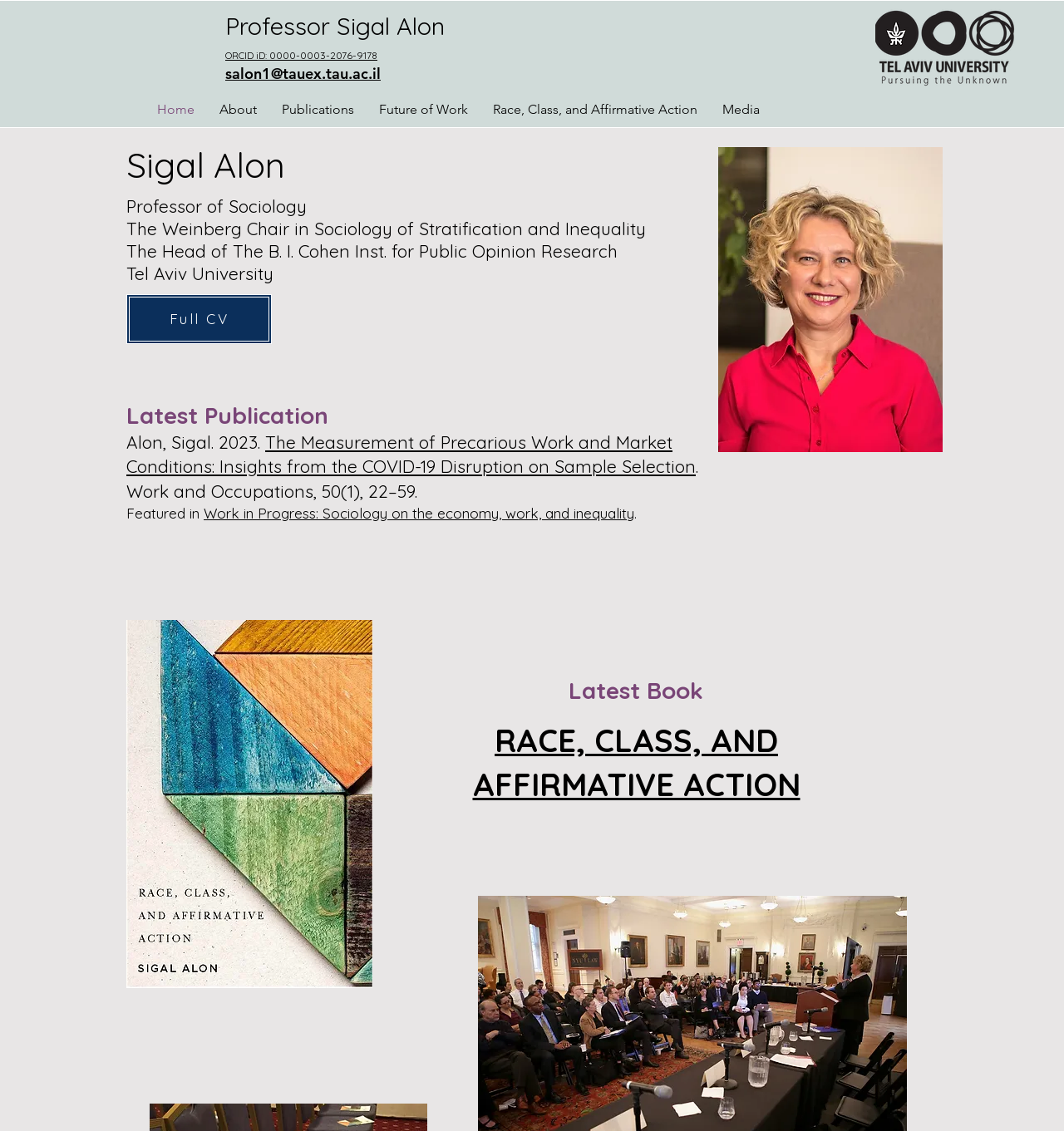Identify the bounding box coordinates of the clickable region required to complete the instruction: "Check the latest book". The coordinates should be given as four float numbers within the range of 0 and 1, i.e., [left, top, right, bottom].

[0.444, 0.637, 0.752, 0.711]